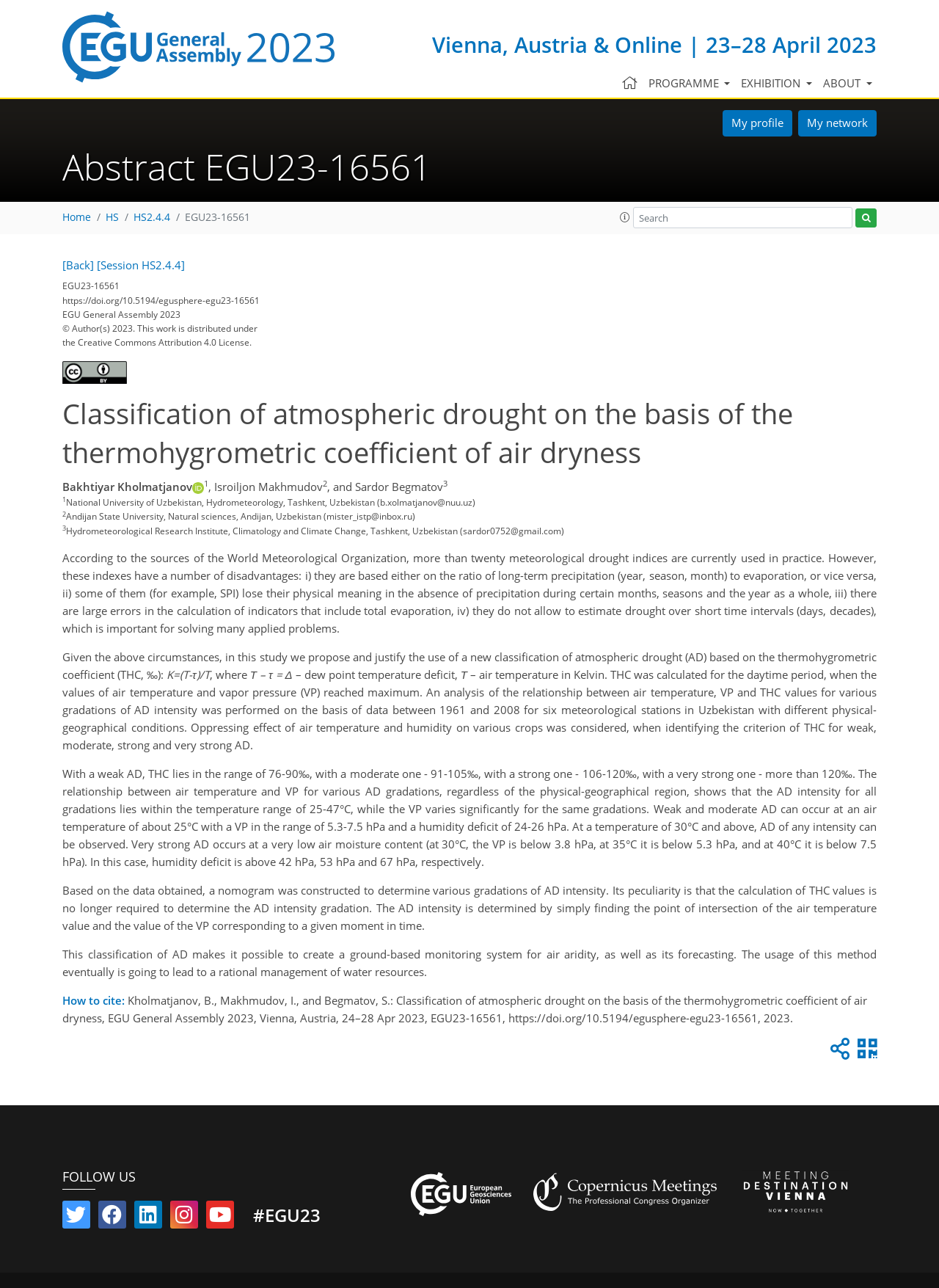Determine the bounding box coordinates for the region that must be clicked to execute the following instruction: "Follow EGU on Twitter".

[0.22, 0.94, 0.249, 0.951]